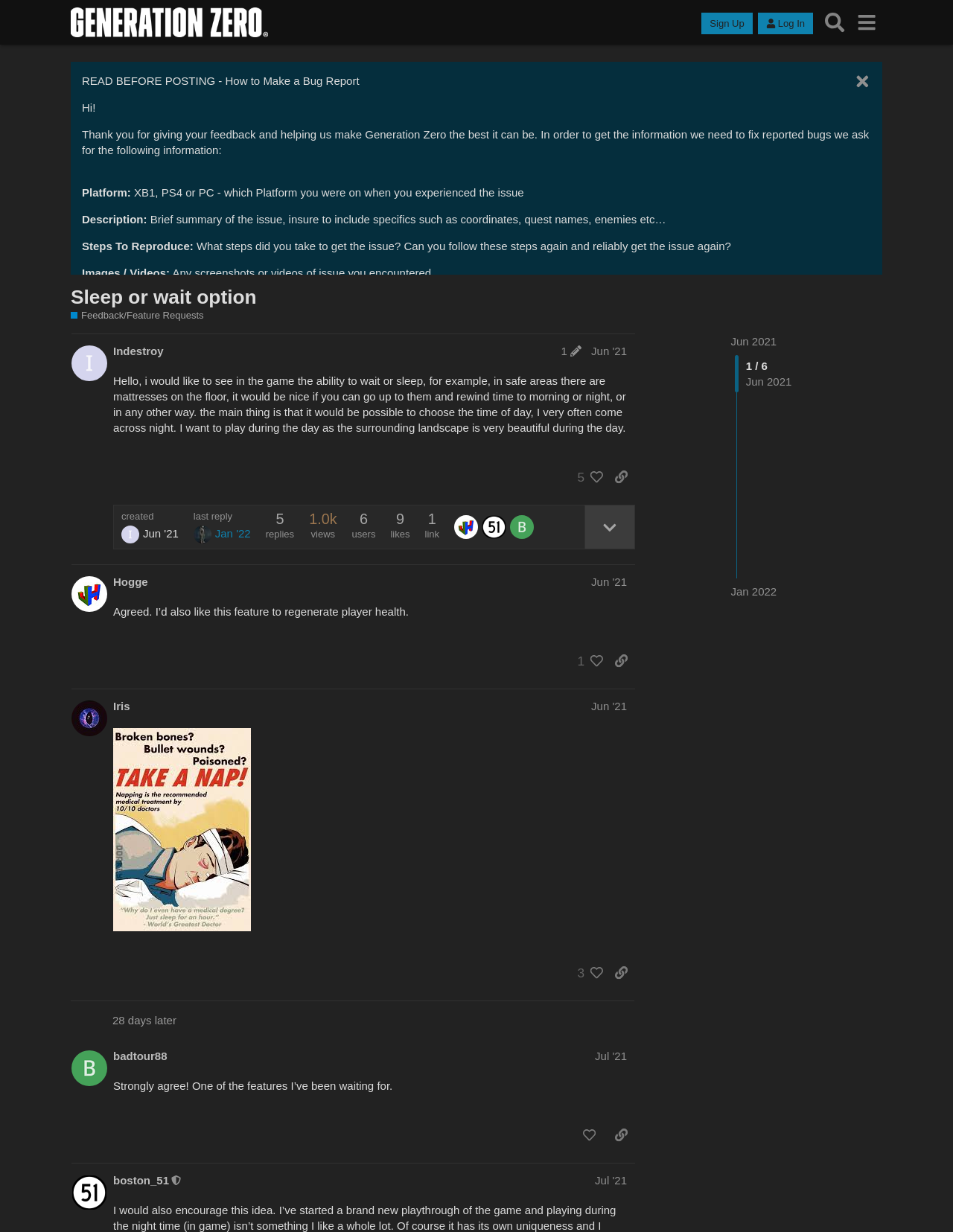Answer the question using only a single word or phrase: 
How many posts are in this topic?

2